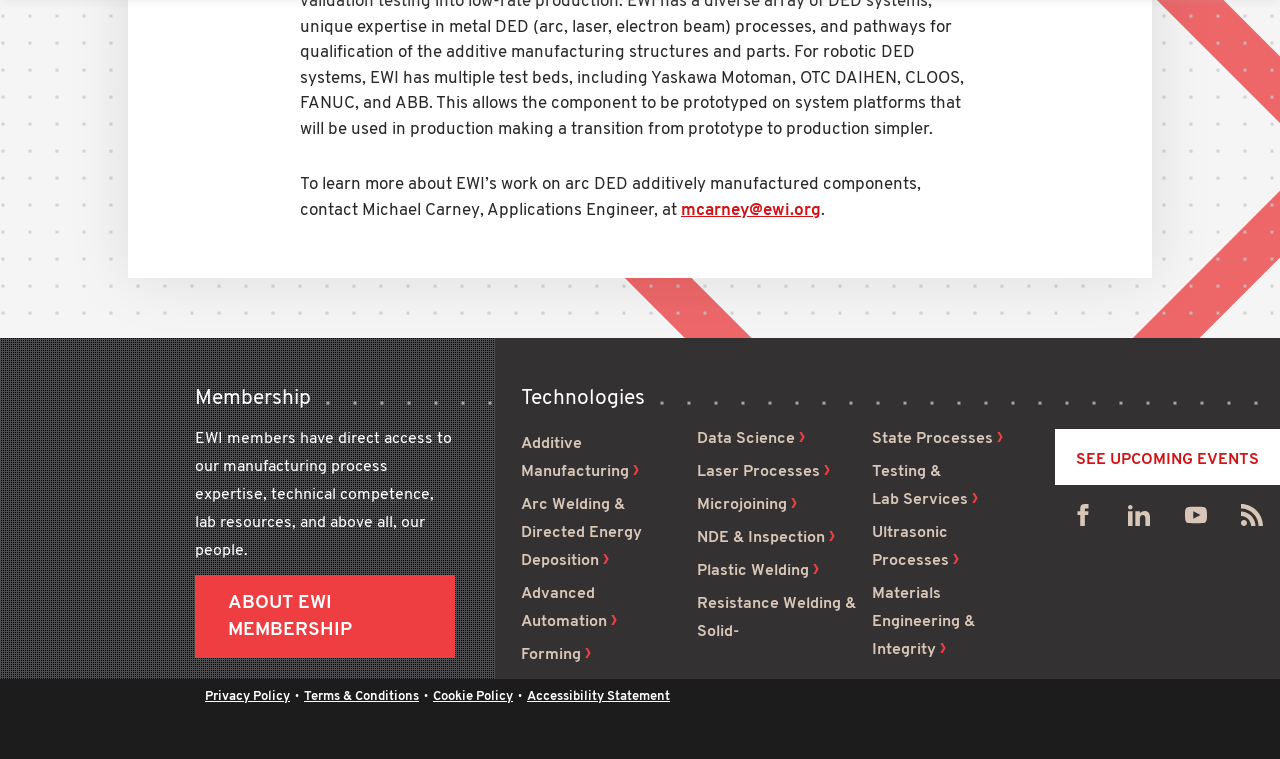Please find the bounding box coordinates of the element's region to be clicked to carry out this instruction: "Contact Michael Carney for more information".

[0.532, 0.266, 0.641, 0.288]